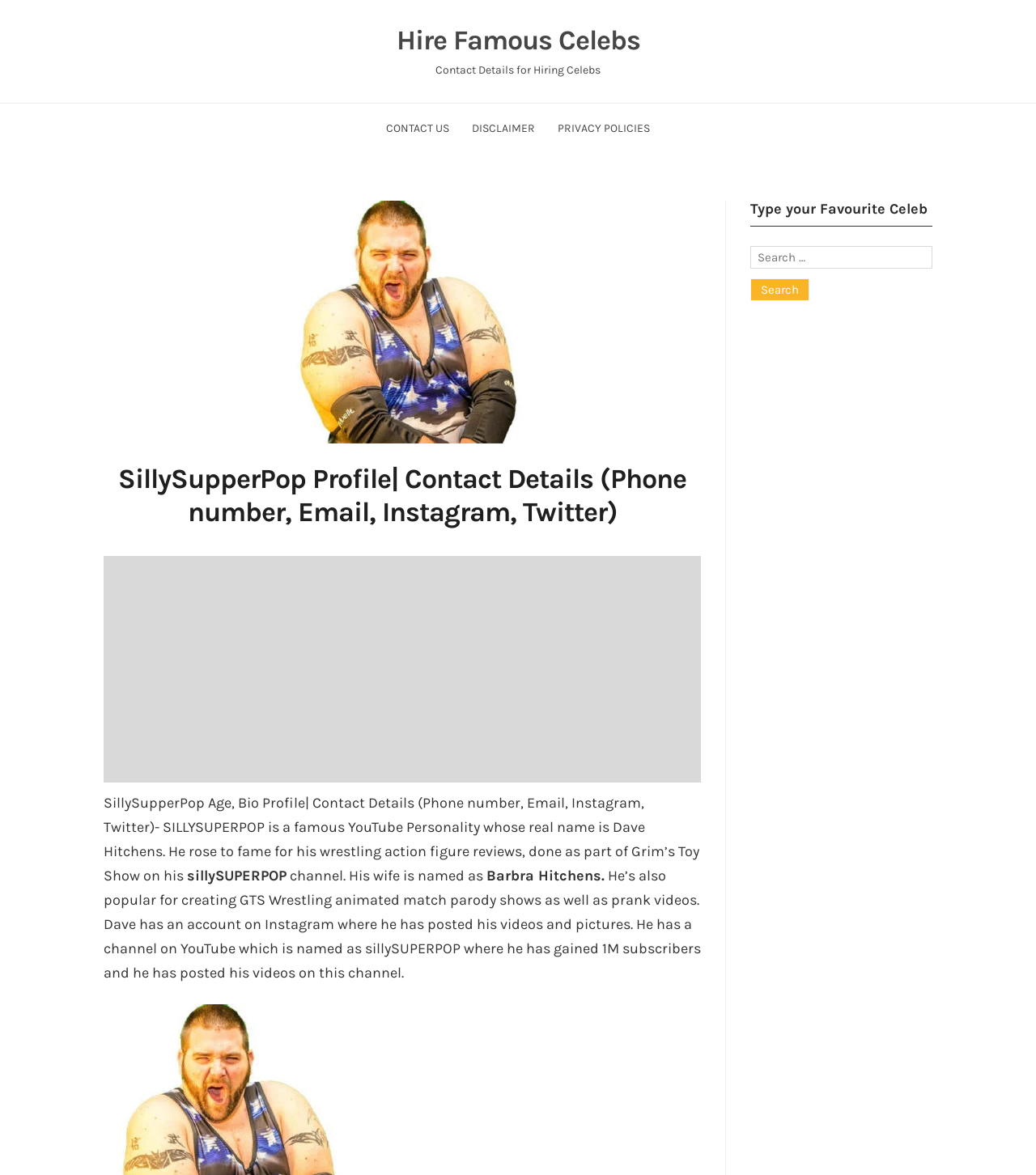What is SillySupperPop's real name?
Relying on the image, give a concise answer in one word or a brief phrase.

Dave Hitchens